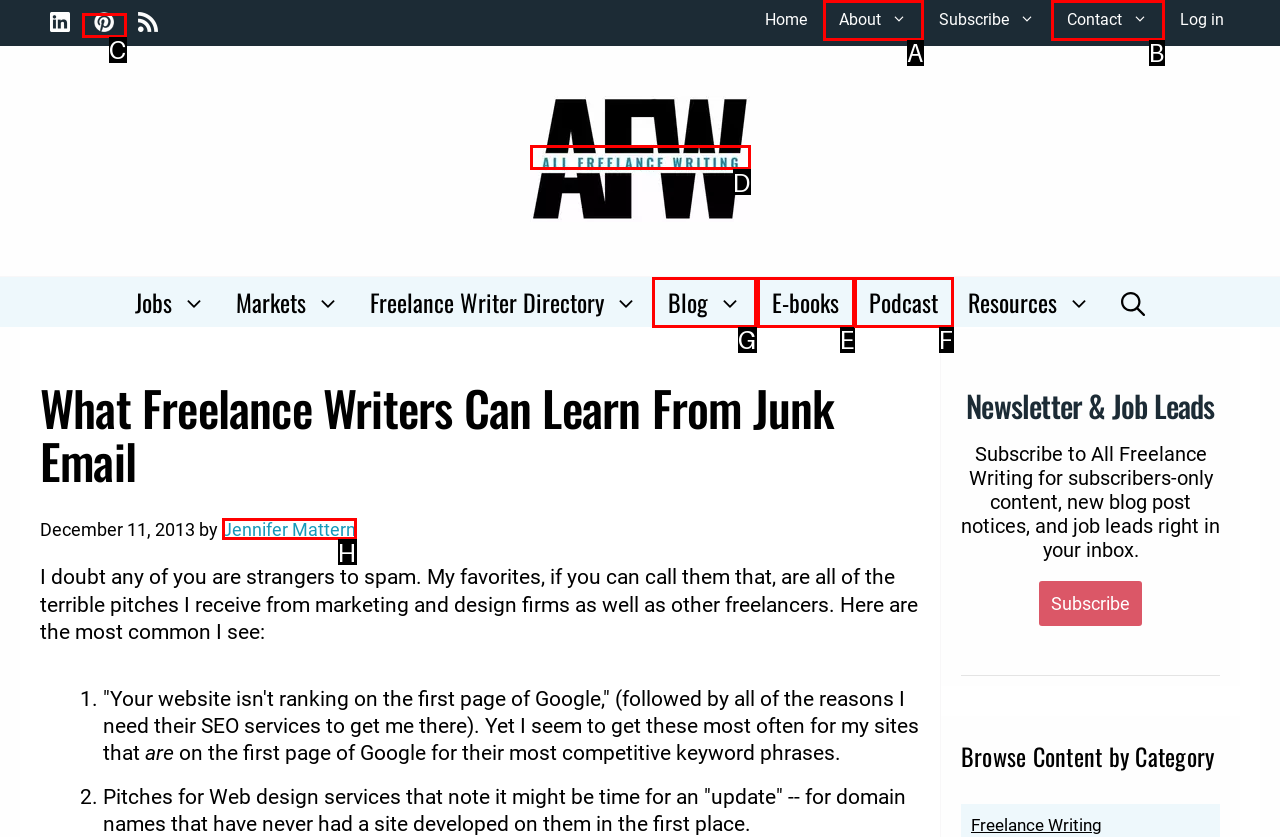For the task: Read the blog post, tell me the letter of the option you should click. Answer with the letter alone.

G